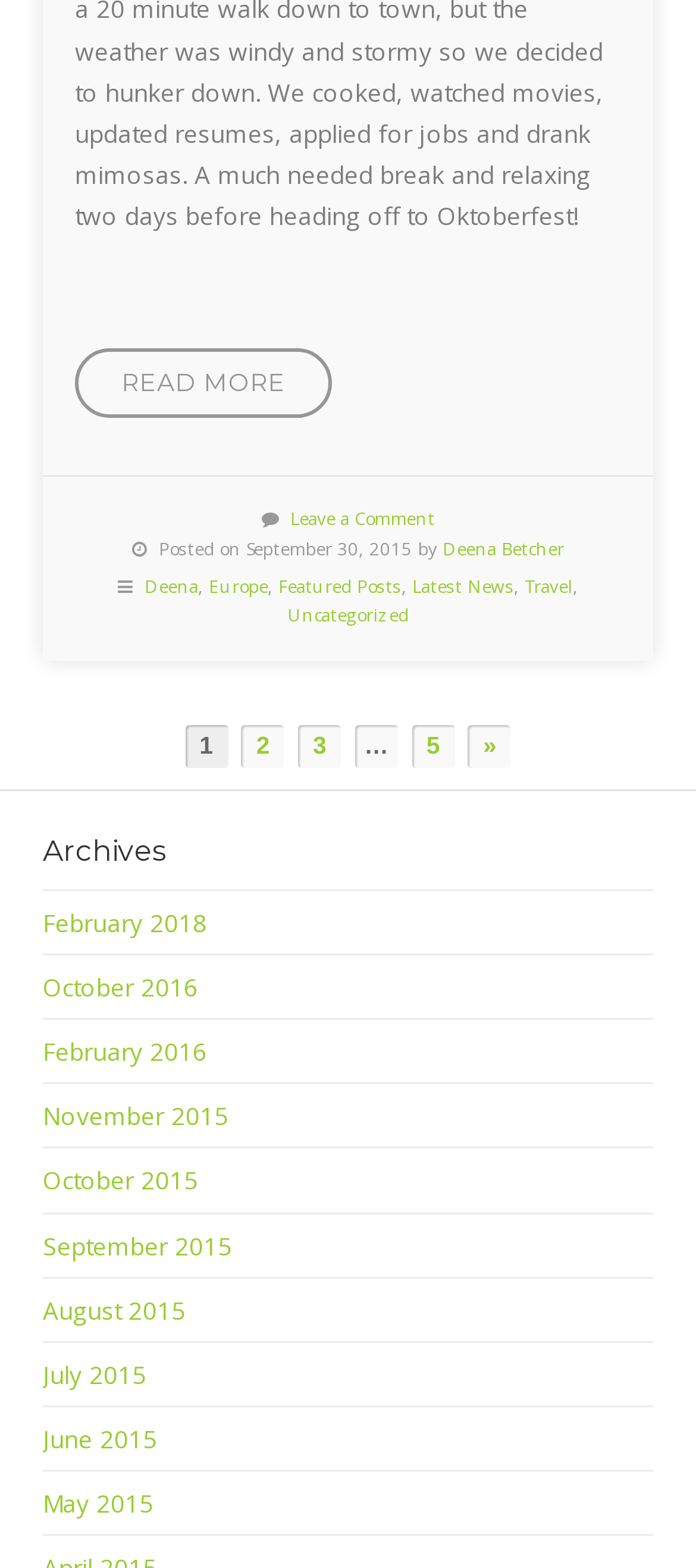Specify the bounding box coordinates of the element's region that should be clicked to achieve the following instruction: "View archives for September 2015". The bounding box coordinates consist of four float numbers between 0 and 1, in the format [left, top, right, bottom].

[0.062, 0.783, 0.333, 0.805]